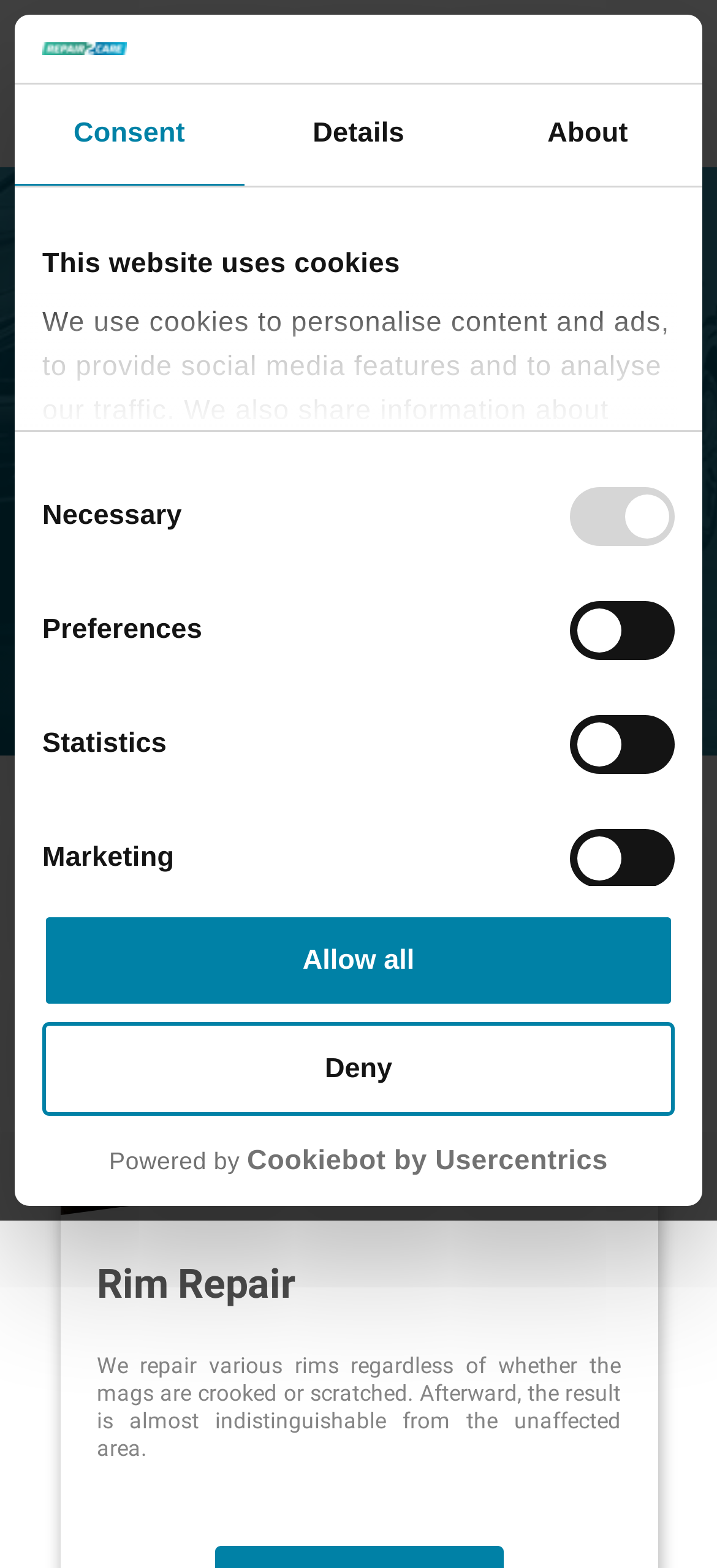Please find the bounding box coordinates of the element that you should click to achieve the following instruction: "Click the 'Deny' button". The coordinates should be presented as four float numbers between 0 and 1: [left, top, right, bottom].

[0.059, 0.652, 0.941, 0.712]